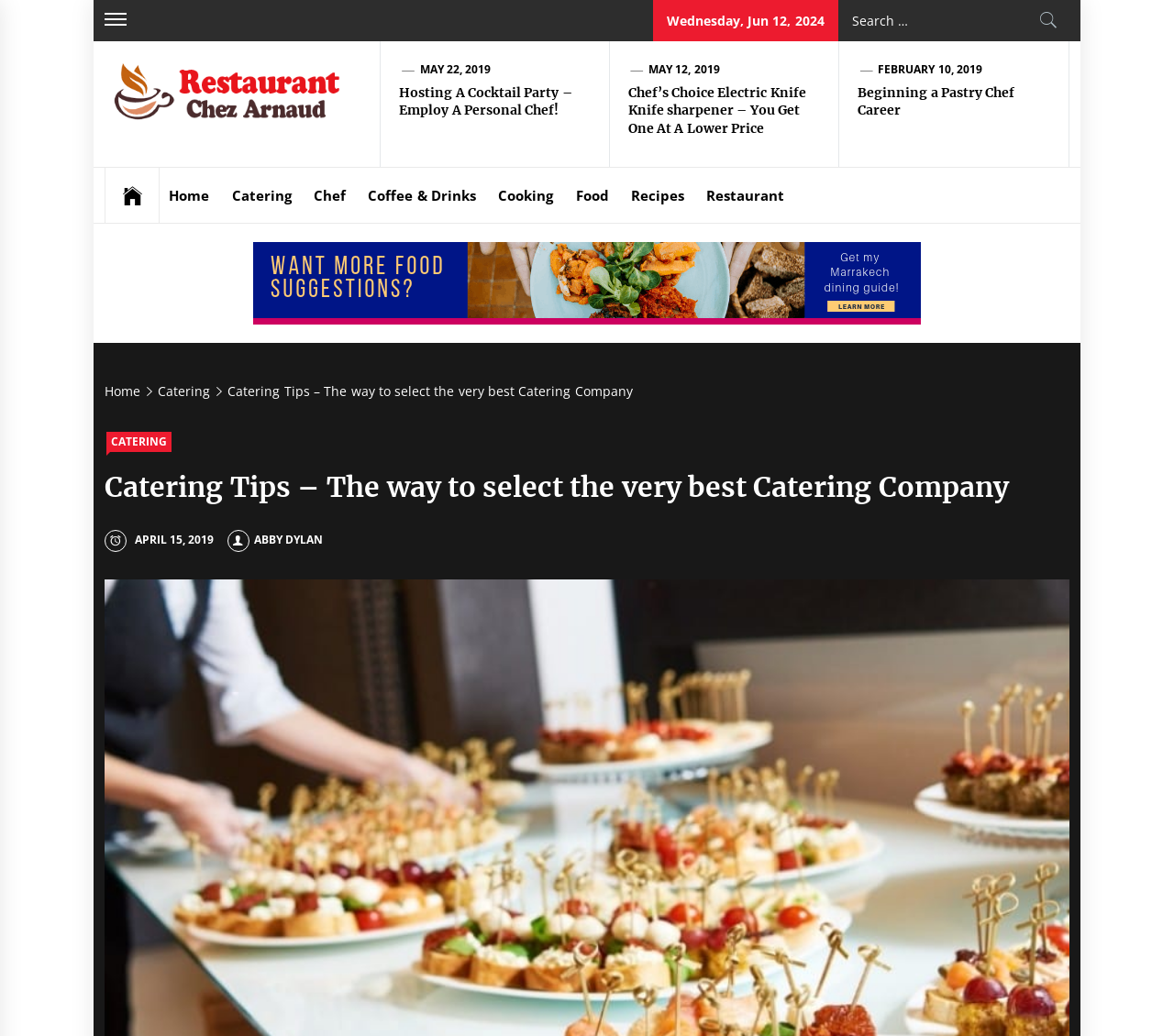Observe the image and answer the following question in detail: How many figures are on the webpage?

There are three figures on the webpage, each with a caption and a link. They are located below the search bar and above the navigation menu.